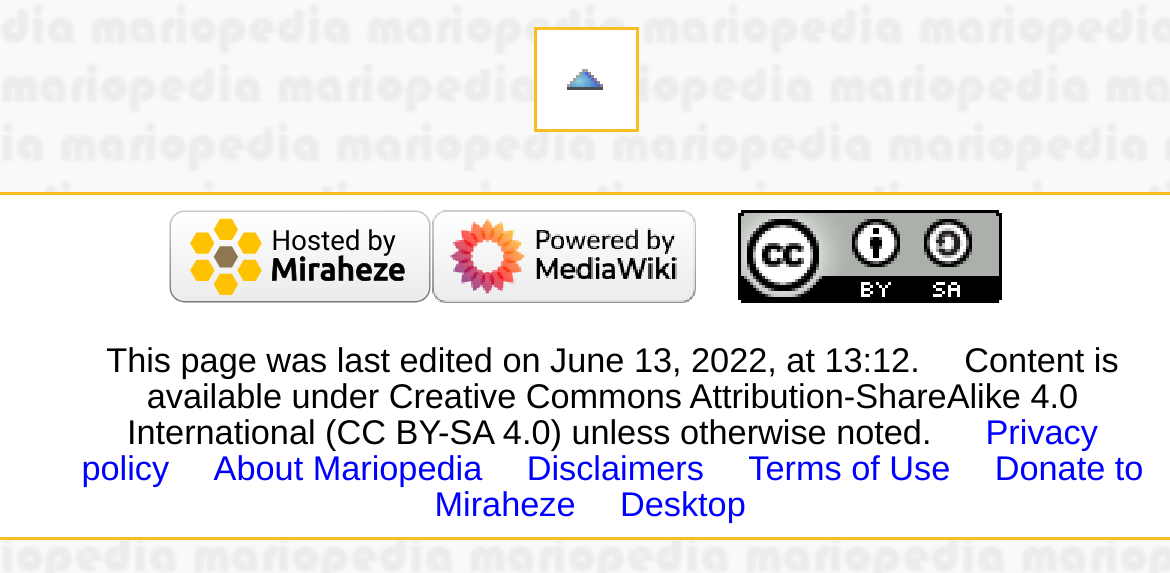What is the license under which the content is available?
Using the image as a reference, answer the question with a short word or phrase.

CC BY-SA 4.0